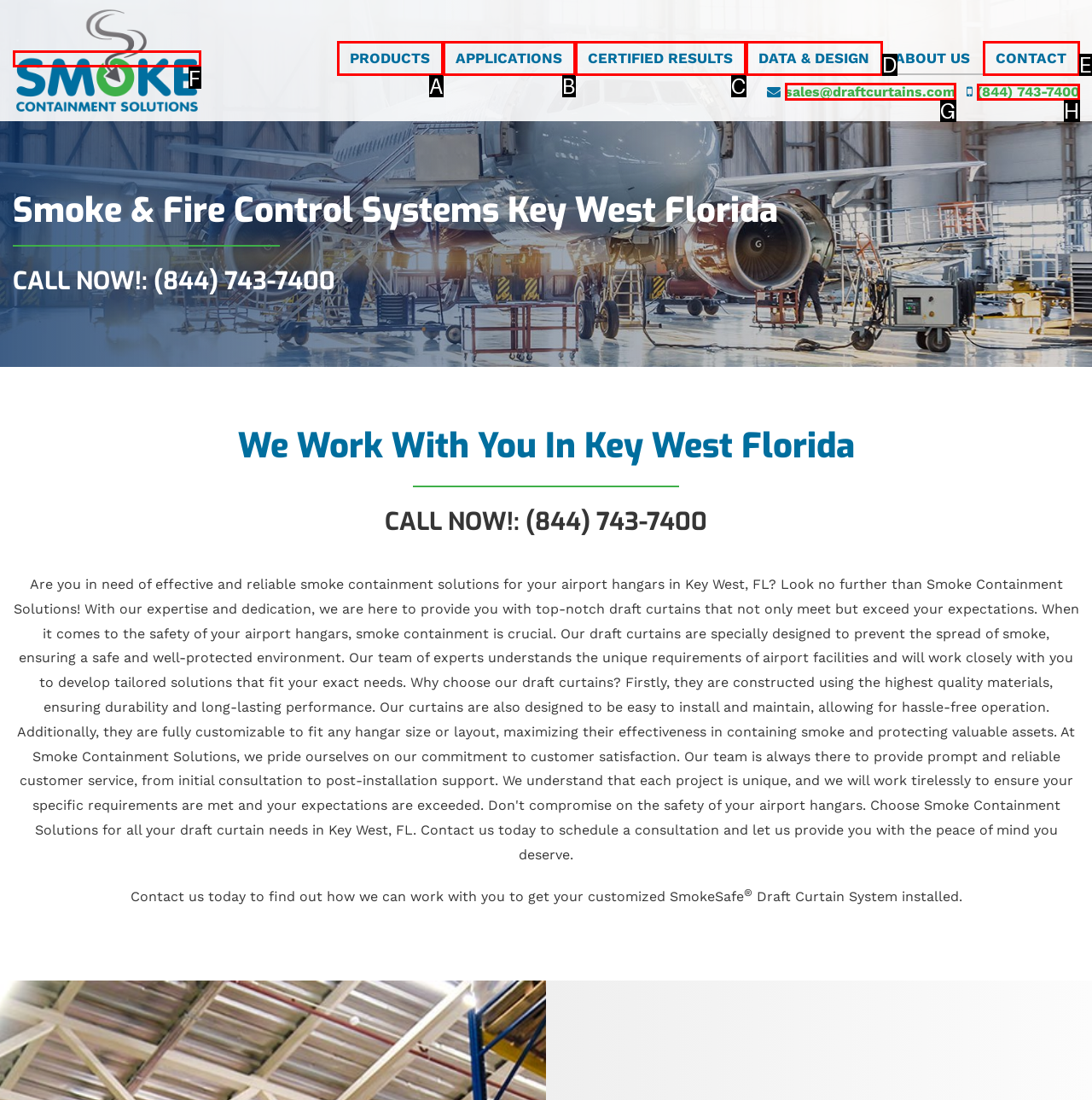Which letter corresponds to the correct option to complete the task: Click on the 'sales@draftcurtains.com' email link?
Answer with the letter of the chosen UI element.

G